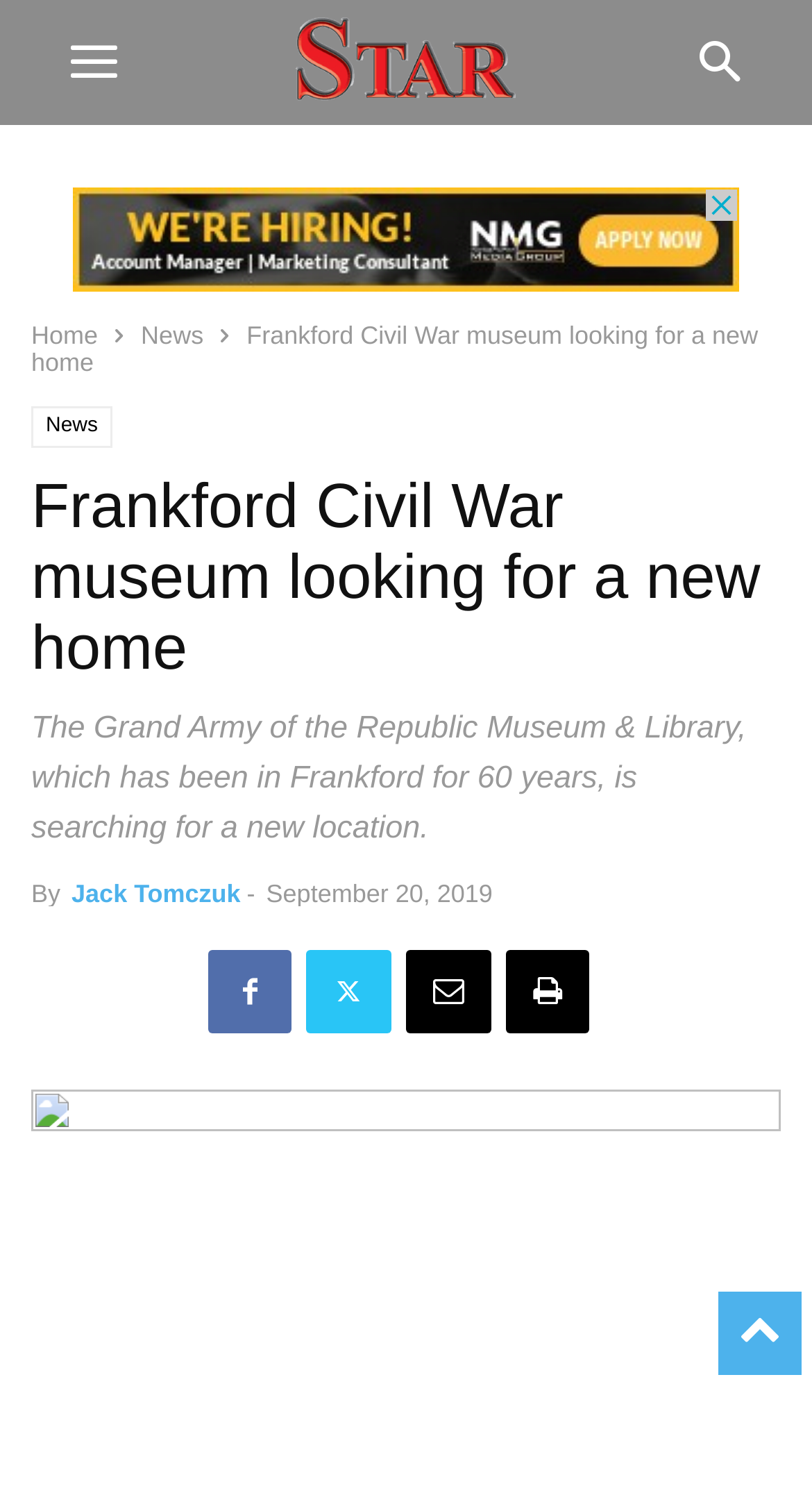When was the article published?
Please answer the question with as much detail as possible using the screenshot.

I found the answer by looking at the time element with the text 'September 20, 2019'. This element is located within the HeaderAsNonLandmark element, which suggests it is a main part of the article, and the text is in a format that suggests it is a date.